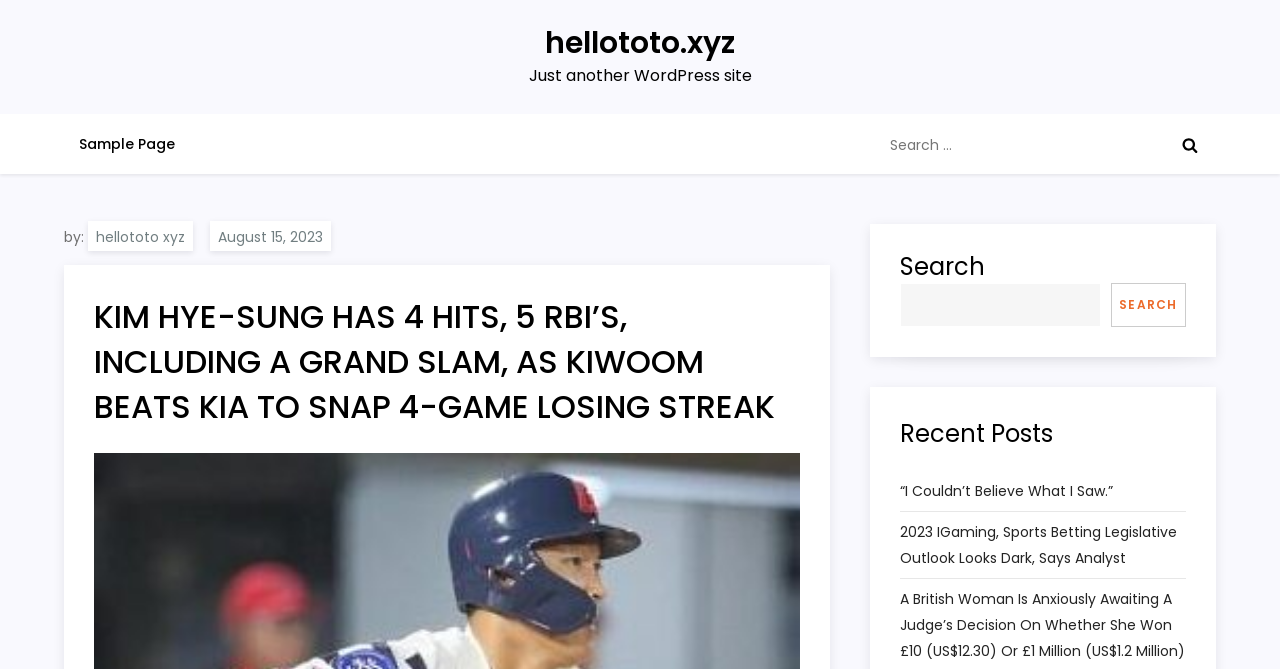Could you find the bounding box coordinates of the clickable area to complete this instruction: "Check the post on August 15, 2023"?

[0.164, 0.33, 0.259, 0.375]